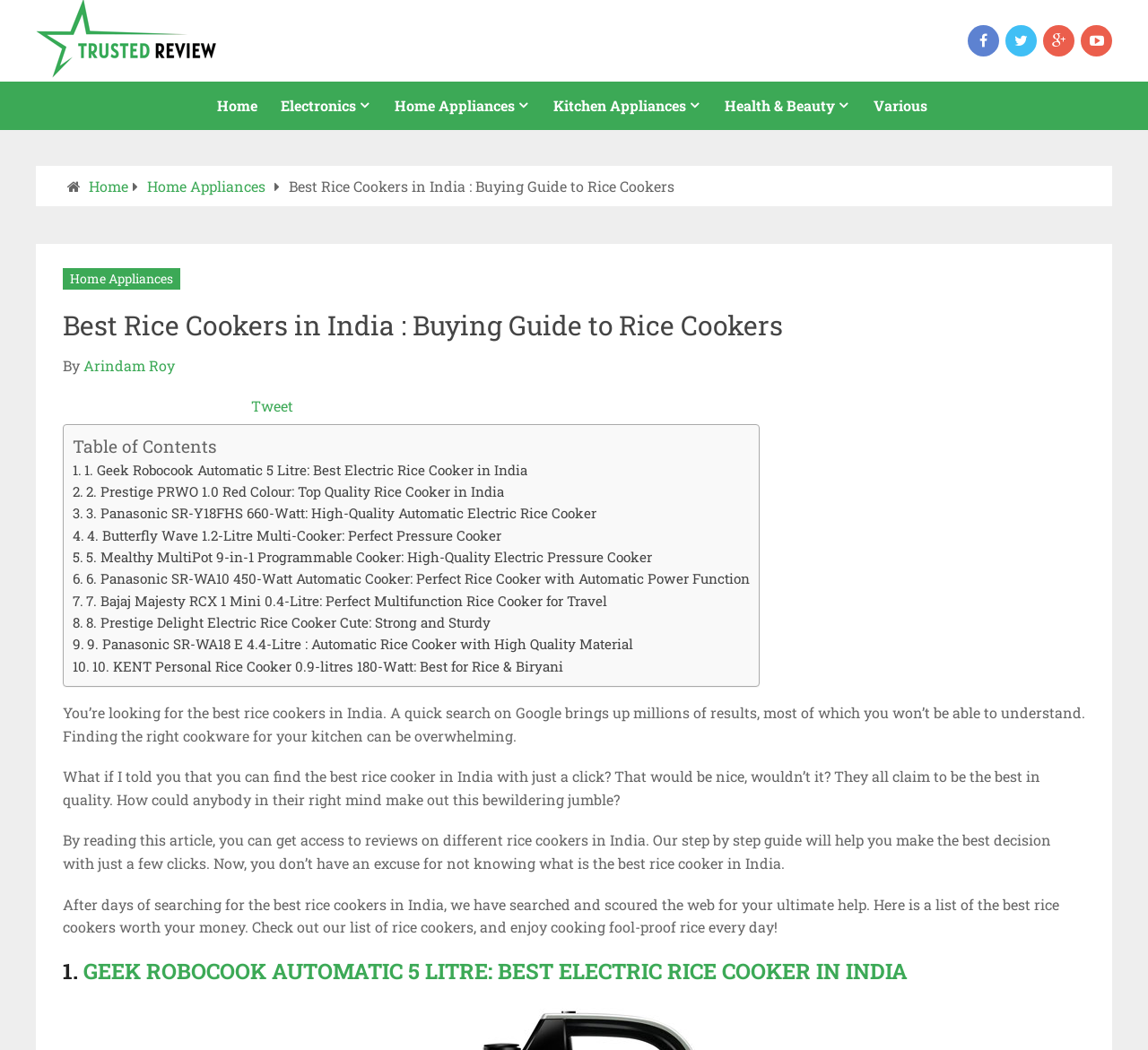Answer the question briefly using a single word or phrase: 
What is the author of the article?

Arindam Roy